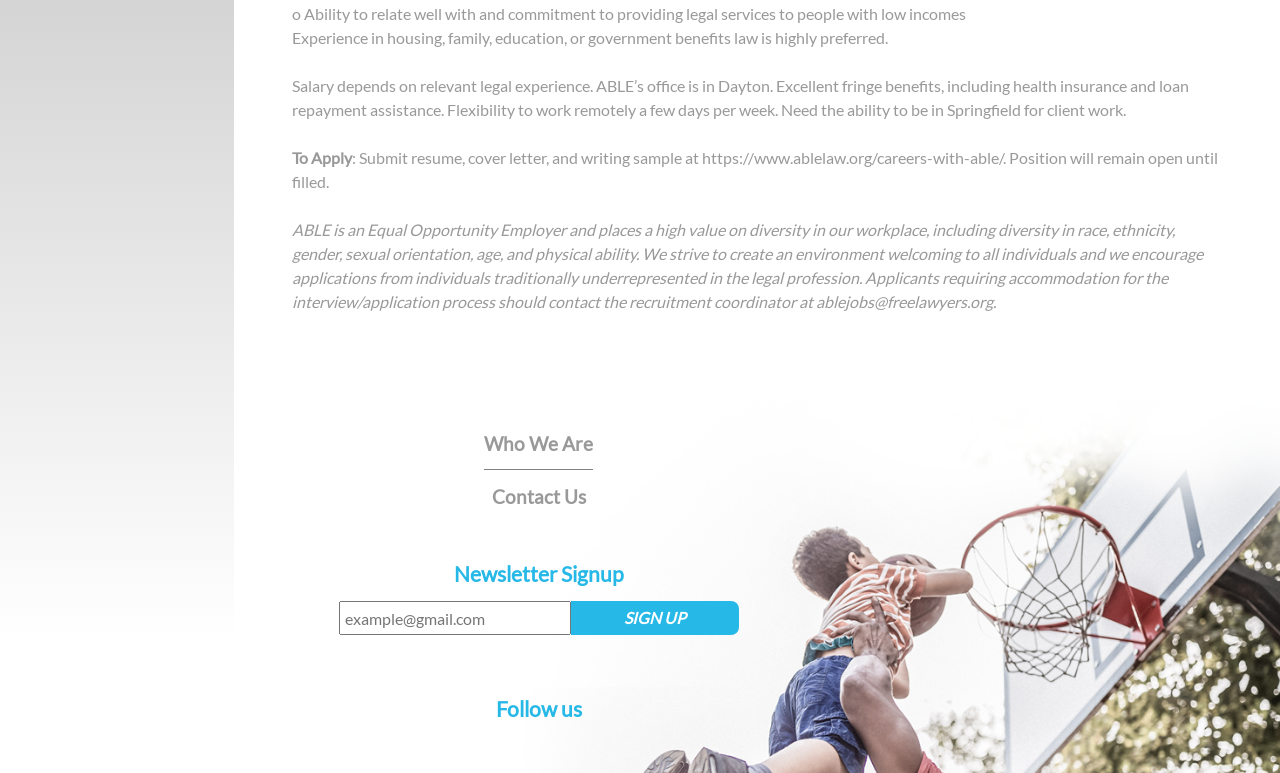Determine the bounding box for the UI element described here: "Technology".

[0.278, 0.026, 0.464, 0.091]